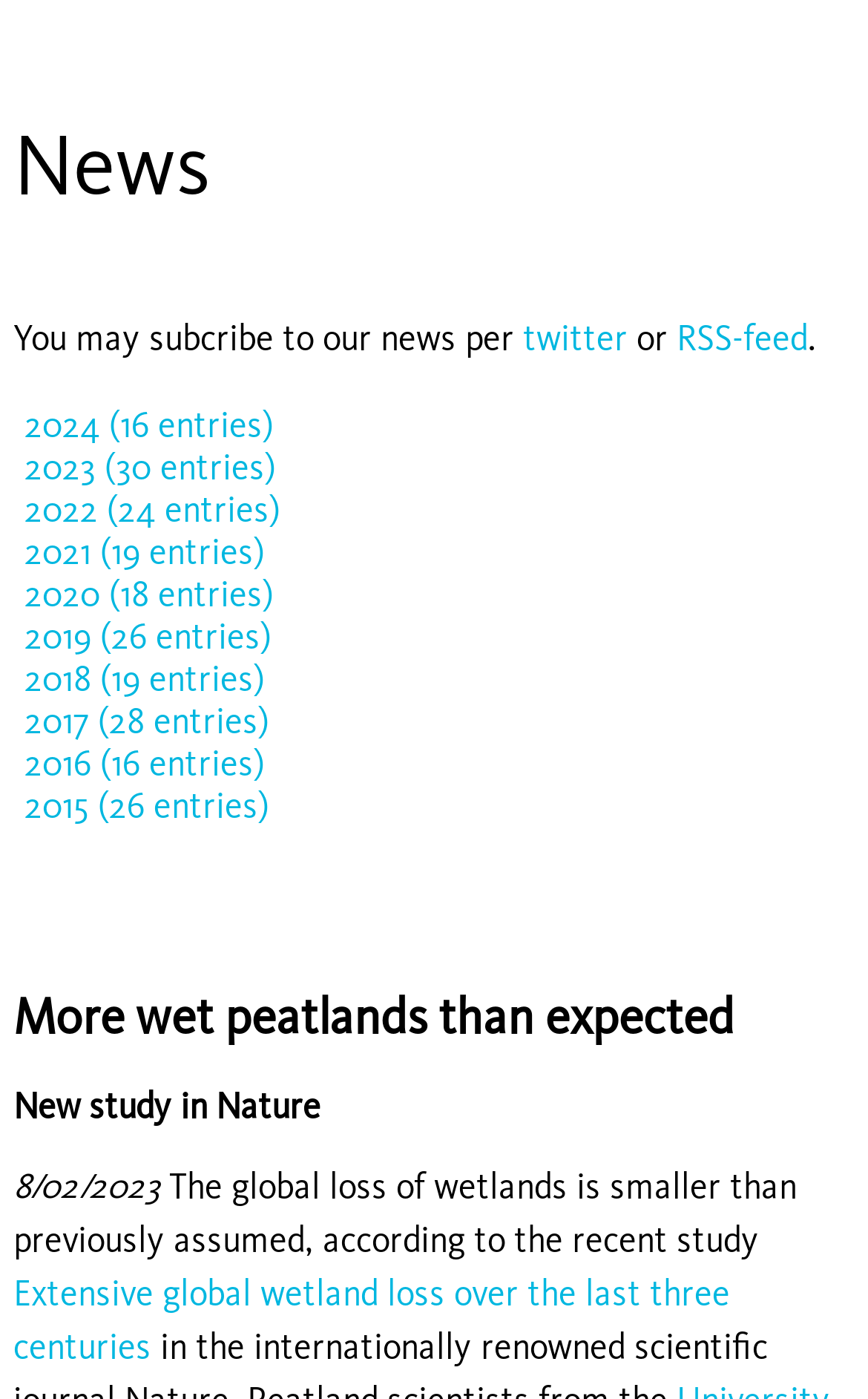Determine the bounding box of the UI component based on this description: "2018 (19 entries)". The bounding box coordinates should be four float values between 0 and 1, i.e., [left, top, right, bottom].

[0.028, 0.47, 0.305, 0.5]